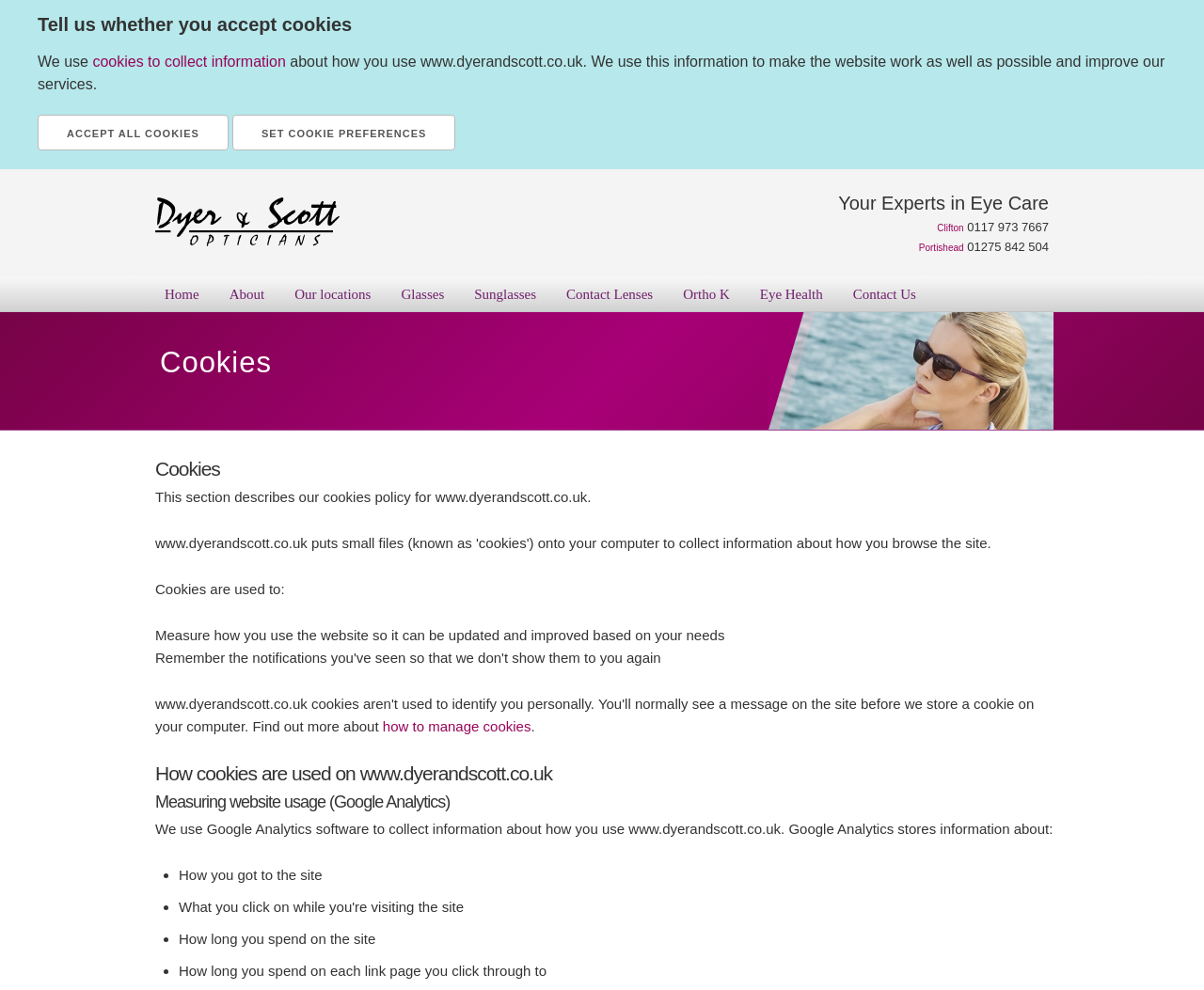Look at the image and answer the question in detail:
What is the purpose of cookies on this website?

The purpose of cookies on this website can be found in the section 'Cookies' where it says 'We use cookies to collect information about how you use www.dyerandscott.co.uk.' This is further explained in the subsequent sections, which describe how cookies are used to measure website usage and improve services.